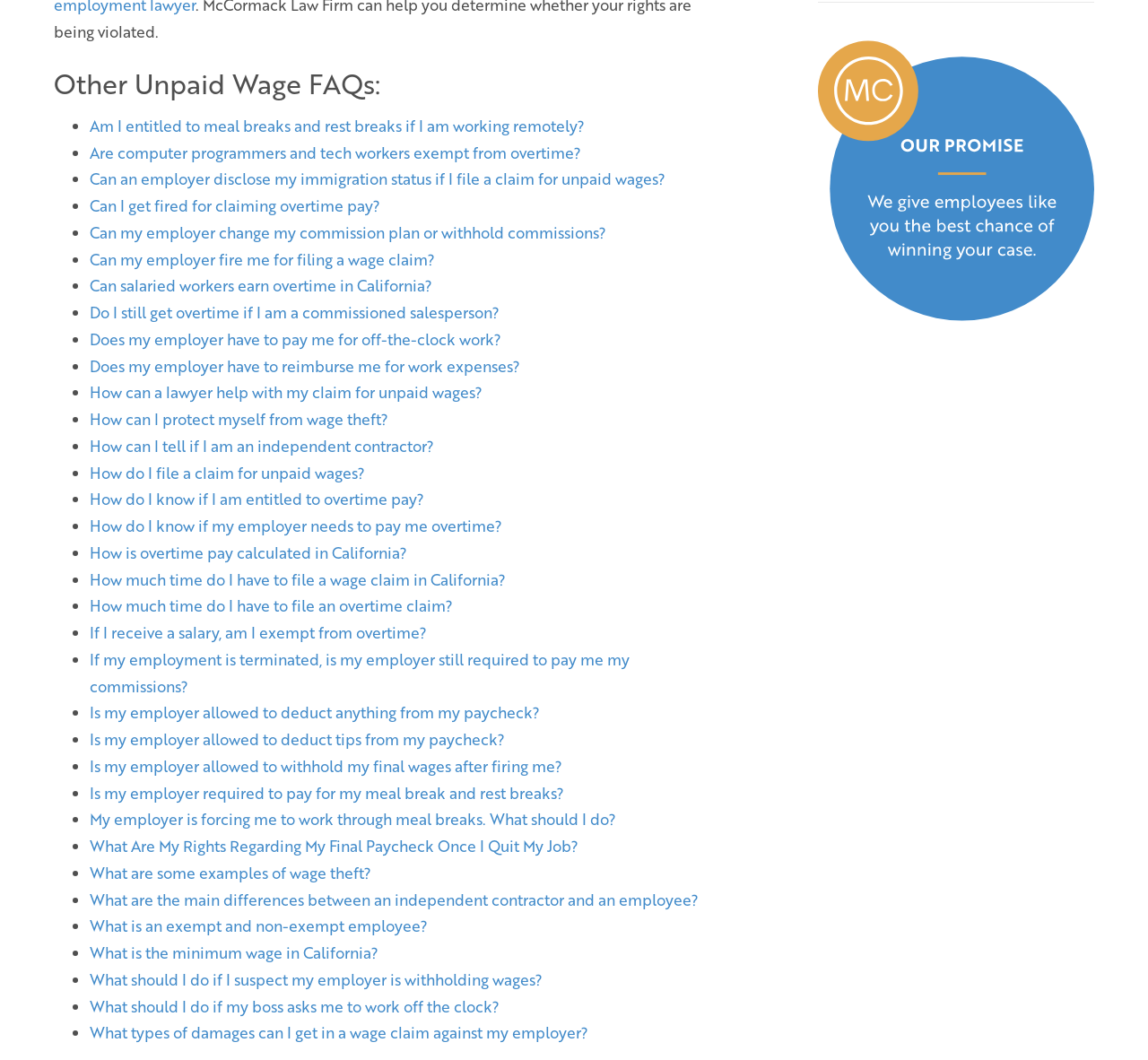Can an employer disclose my immigration status if I file a claim for unpaid wages?
Utilize the information in the image to give a detailed answer to the question.

According to the FAQ list on the webpage, the answer to the question 'Can an employer disclose my immigration status if I file a claim for unpaid wages?' is no, which implies that employers are not allowed to disclose an employee's immigration status in such cases.